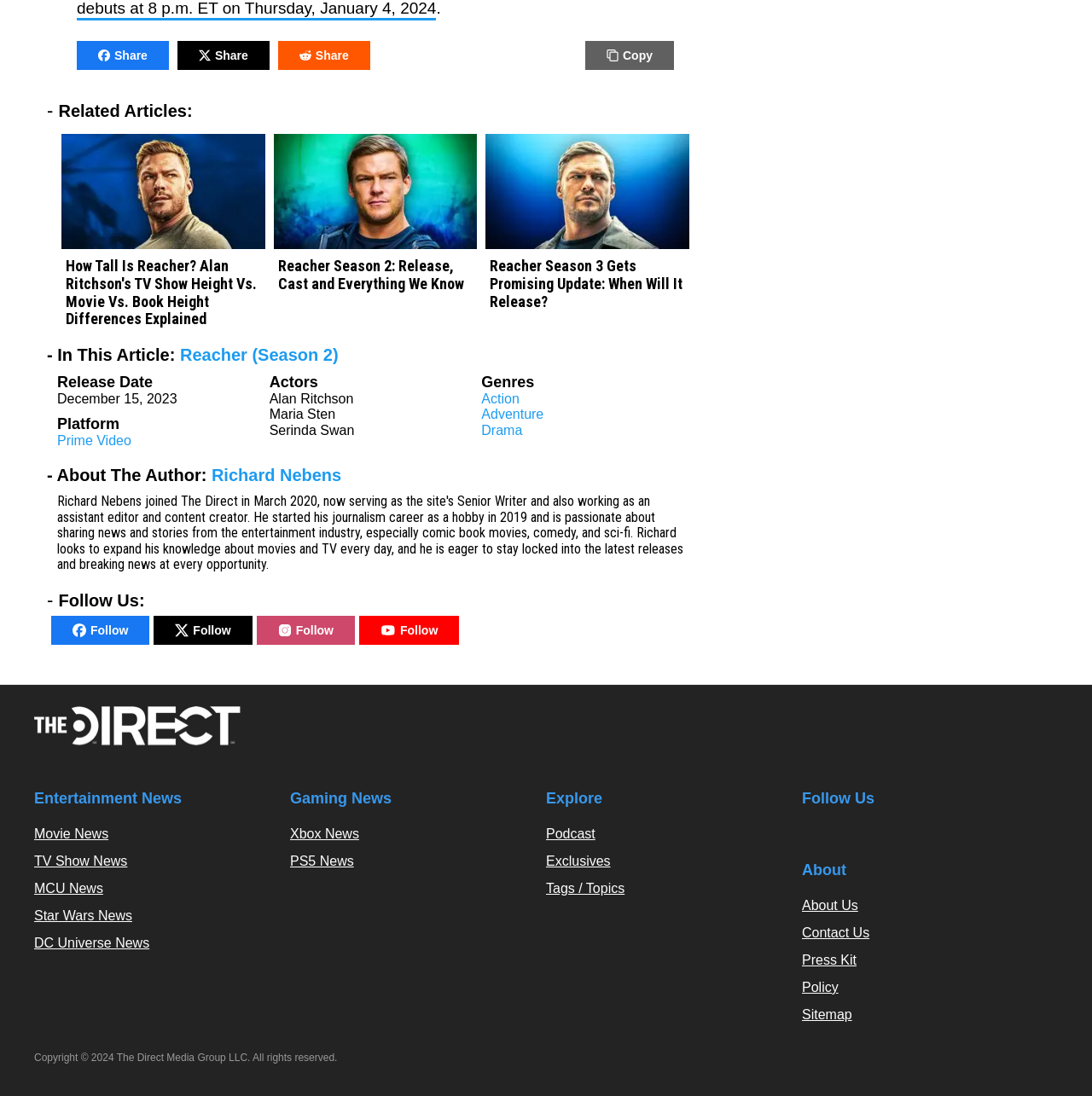Utilize the details in the image to give a detailed response to the question: What is the title of the first related article?

I found the first related article by looking at the links under the 'Related Articles:' heading. The first link is 'How Tall Is Reacher? Alan Ritchson's TV Show Height Vs. Movie Vs. Book Height Differences Explained', so I extracted the title from that link.